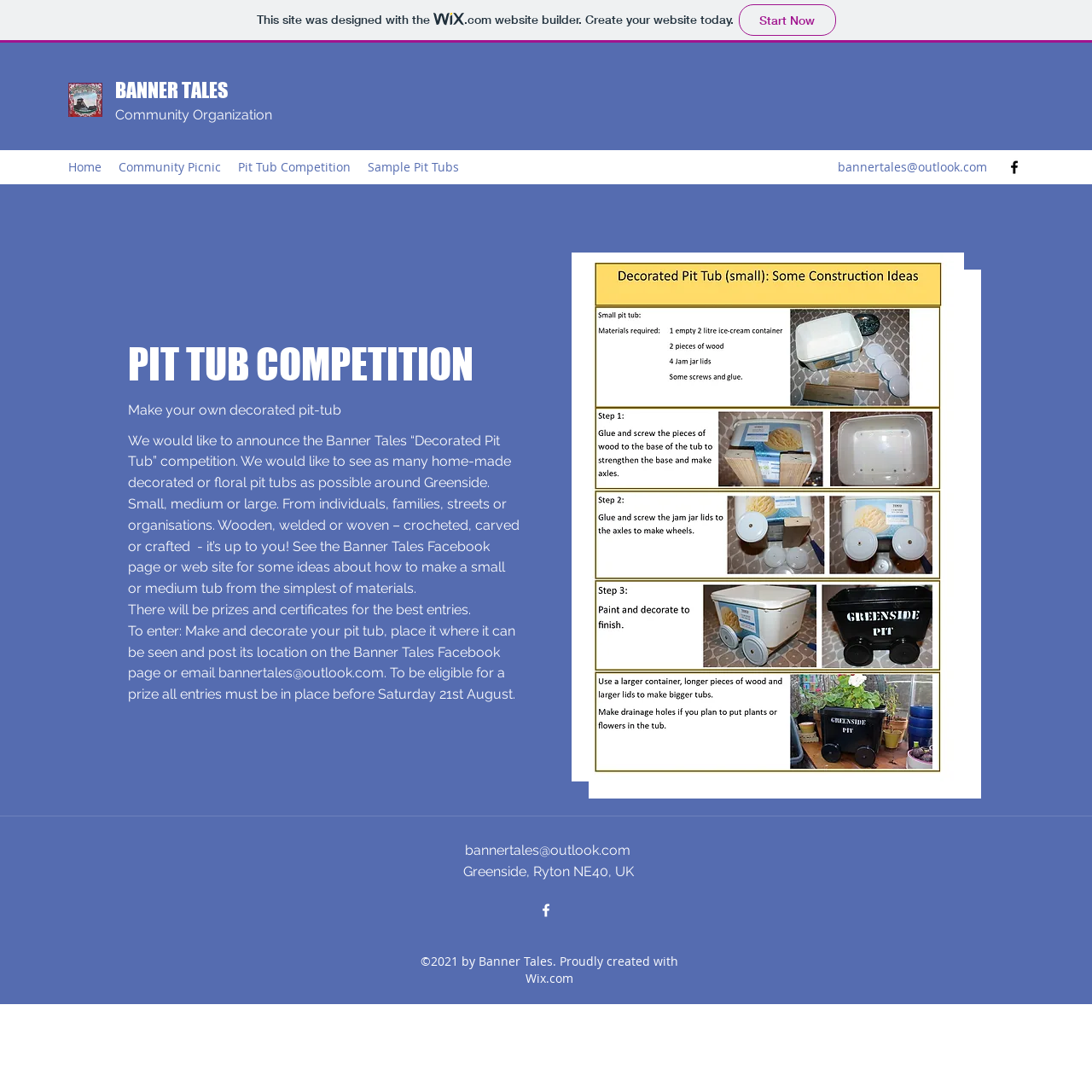Construct a thorough caption encompassing all aspects of the webpage.

The webpage is about the "Pit Tub Competition" organized by Banner Tales, a community organization. At the top, there is a link to create a website with Wix.com, accompanied by a small Wix logo. Below this, there is a navigation menu with links to different sections of the website, including "Home", "Community Picnic", "Pit Tub Competition", and "Sample Pit Tubs".

On the left side, there is a heading "BANNER TALES" with a subtitle "Community Organization". Below this, there is a main section with a heading "PIT TUB COMPETITION" and a brief introduction to the competition. The introduction explains that the competition is about creating decorated pit-tubs, and there will be prizes and certificates for the best entries.

The main section also contains a detailed description of the competition, including how to enter and the rules. There is an image of illustrated instructions for making a pit-tub, located to the right of the text. Below the main section, there is a contact email address and a link to the Banner Tales Facebook page.

At the bottom of the page, there is a footer section with a copyright notice, a link to the email address, and a social media link to Facebook. The Facebook link is accompanied by a small Facebook logo.